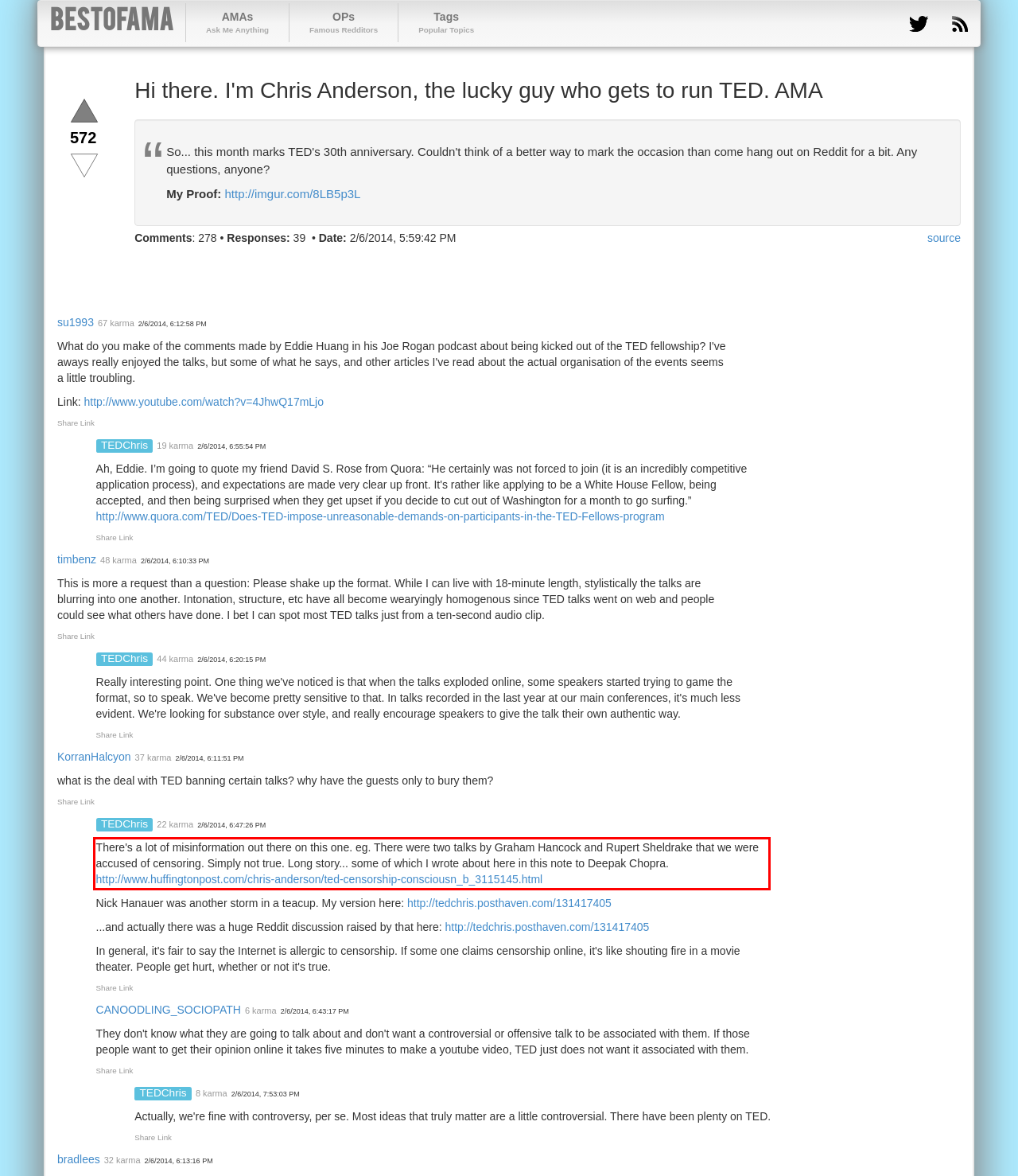By examining the provided screenshot of a webpage, recognize the text within the red bounding box and generate its text content.

There's a lot of misinformation out there on this one. eg. There were two talks by Graham Hancock and Rupert Sheldrake that we were accused of censoring. Simply not true. Long story... some of which I wrote about here in this note to Deepak Chopra. http://www.huffingtonpost.com/chris-anderson/ted-censorship-consciousn_b_3115145.html